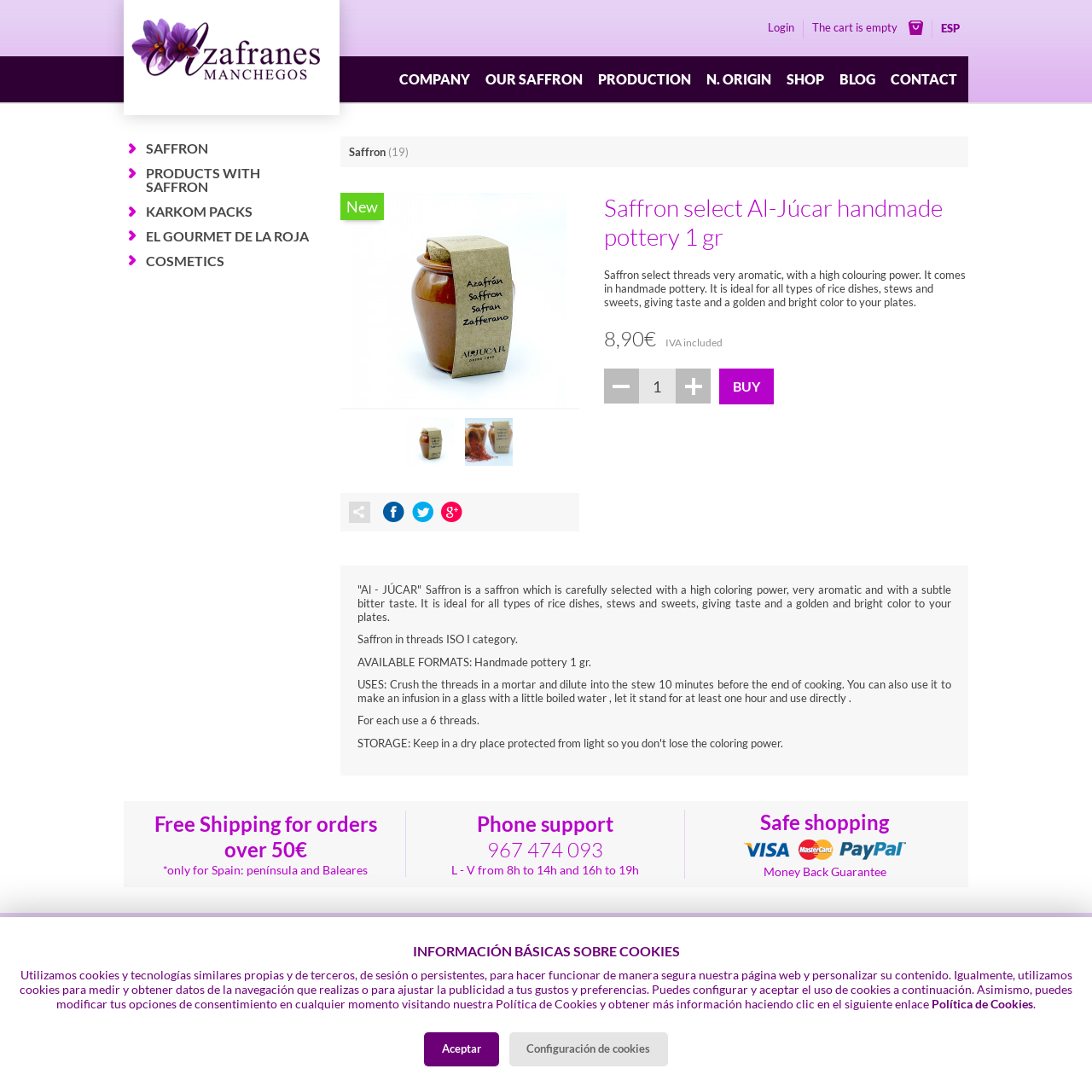Pinpoint the bounding box coordinates of the clickable element needed to complete the instruction: "Click the 'Login' link". The coordinates should be provided as four float numbers between 0 and 1: [left, top, right, bottom].

[0.695, 0.009, 0.735, 0.045]